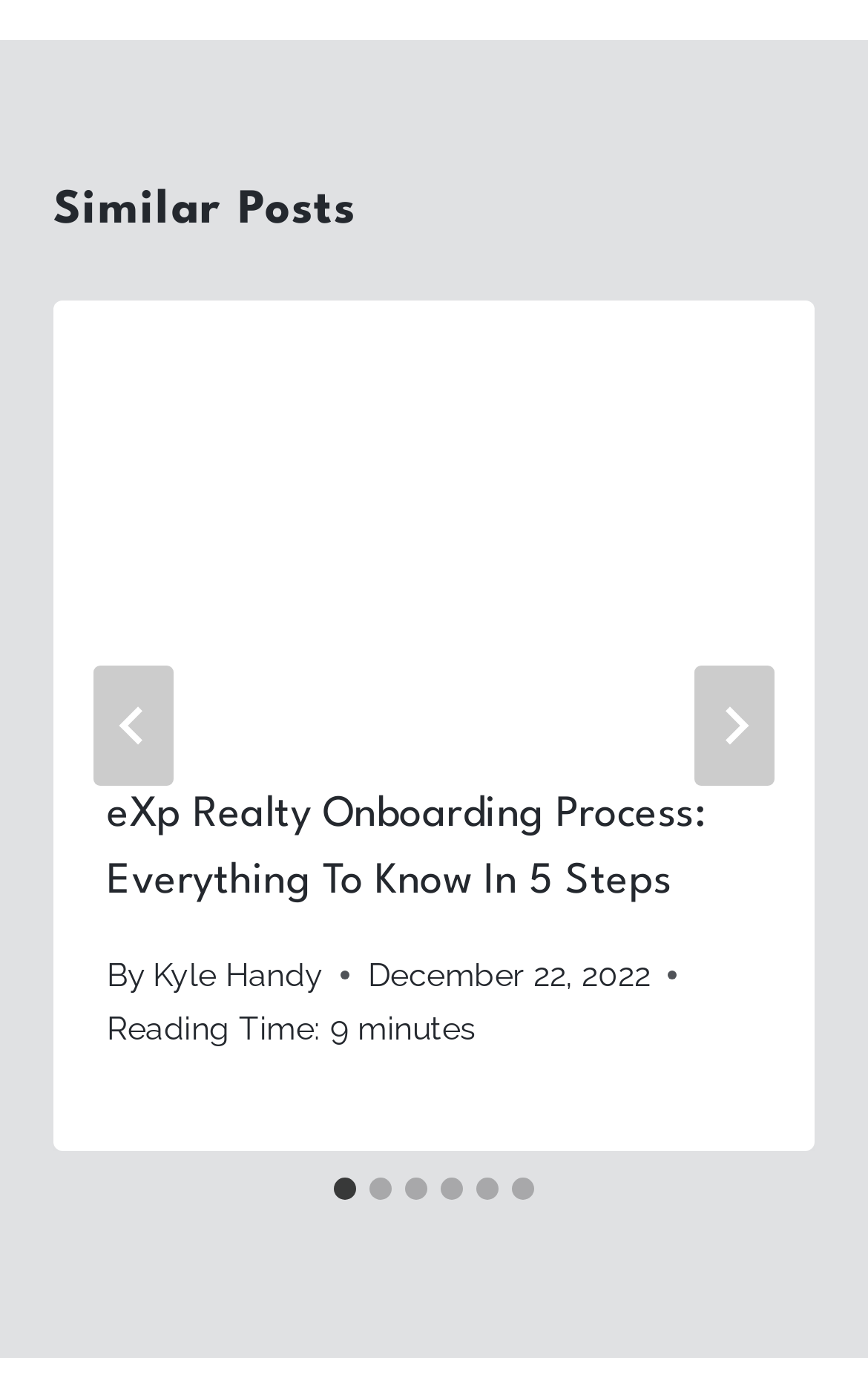Please respond to the question using a single word or phrase:
Who is the author of the first article?

Kyle Handy